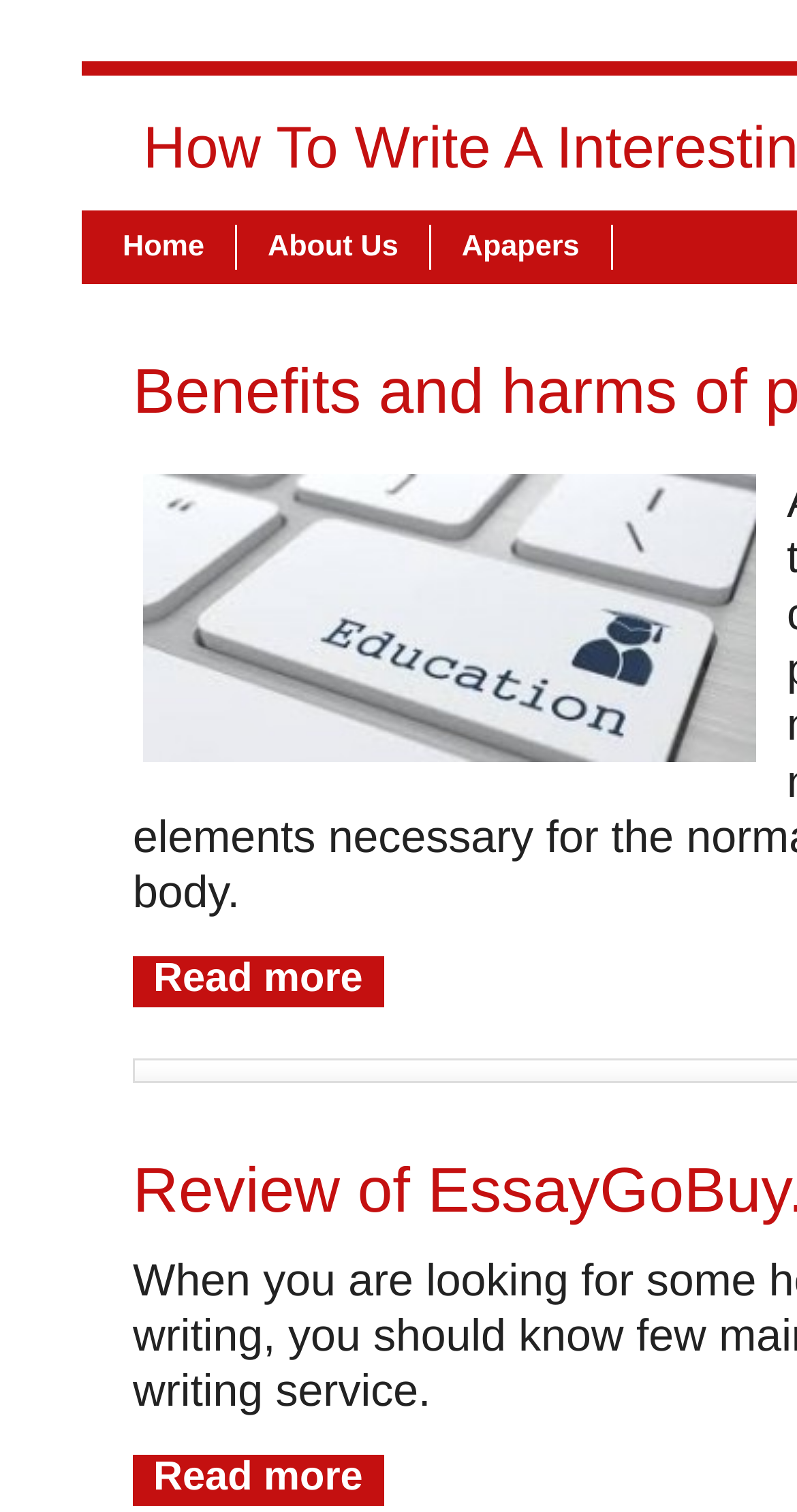Find the bounding box coordinates for the HTML element described in this sentence: "Read more". Provide the coordinates as four float numbers between 0 and 1, in the format [left, top, right, bottom].

[0.167, 0.962, 0.481, 0.996]